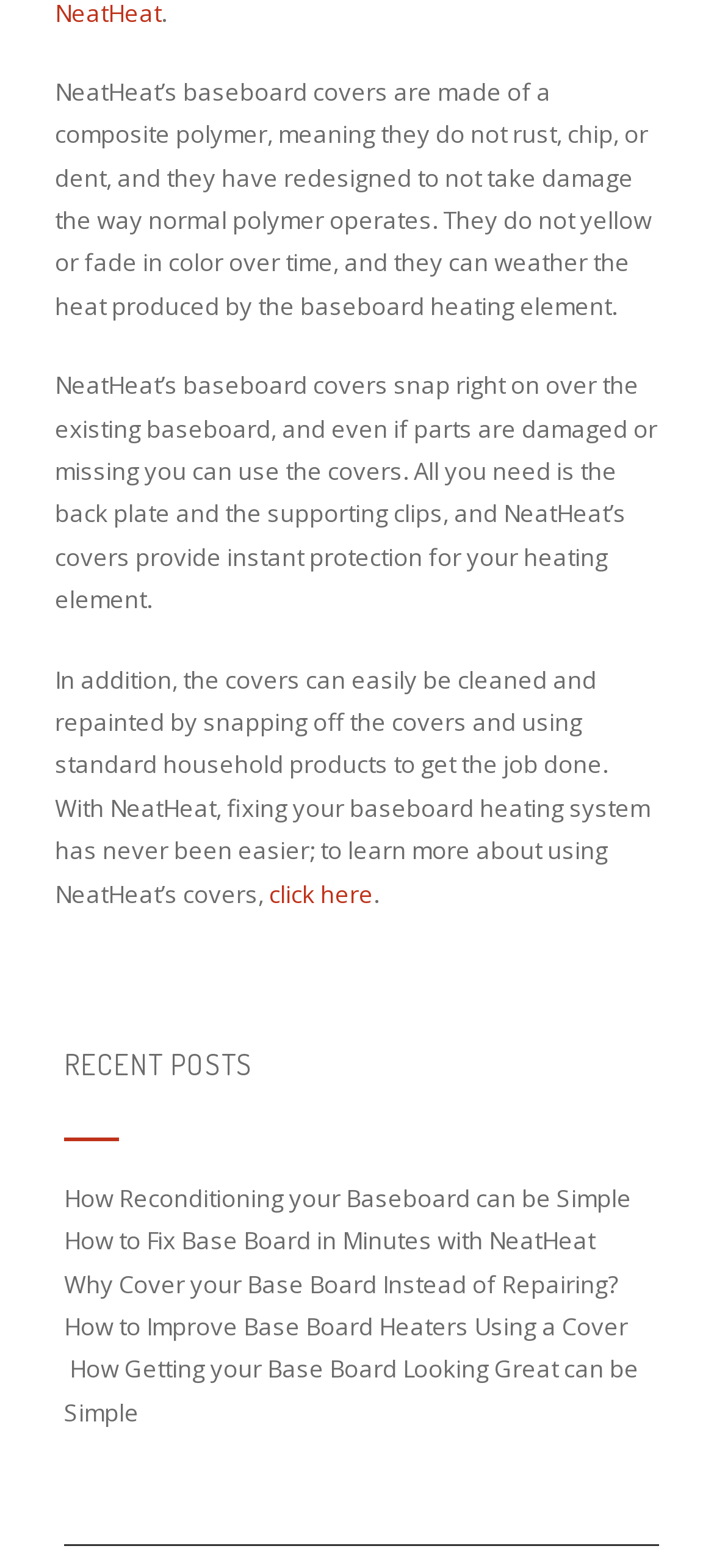Find the bounding box coordinates for the HTML element specified by: "click here".

[0.377, 0.559, 0.523, 0.58]